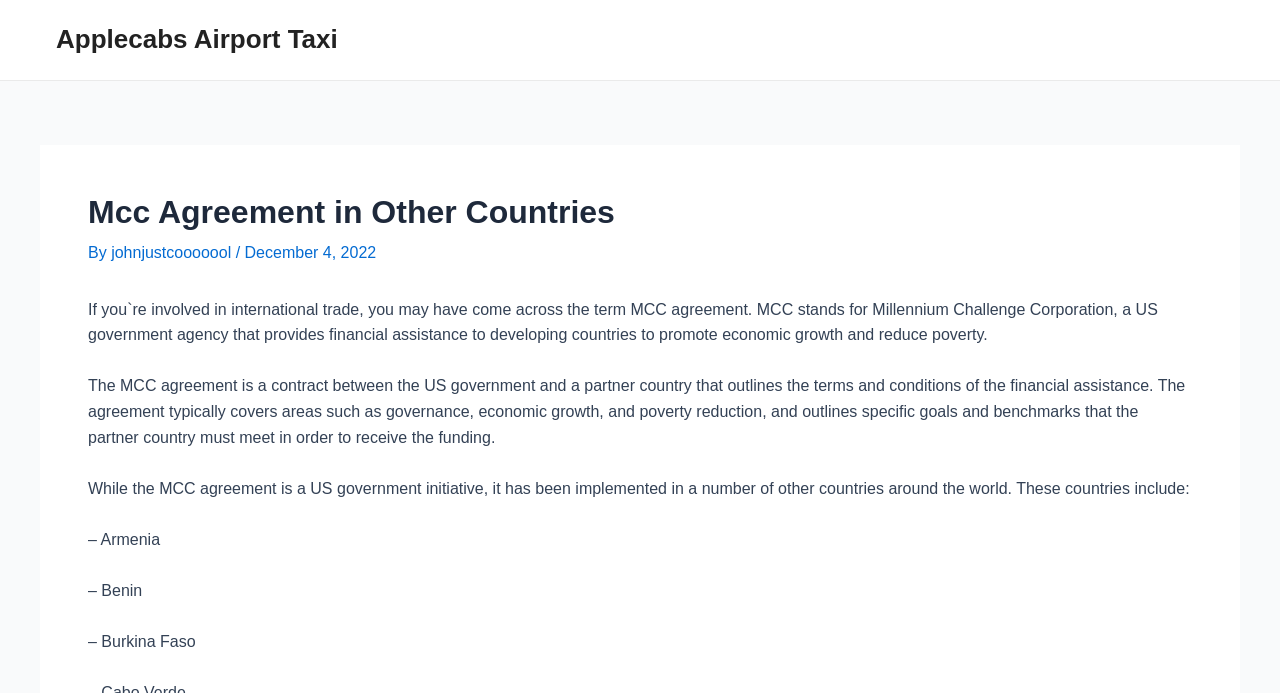Answer the question in one word or a short phrase:
When was the article published?

December 4, 2022